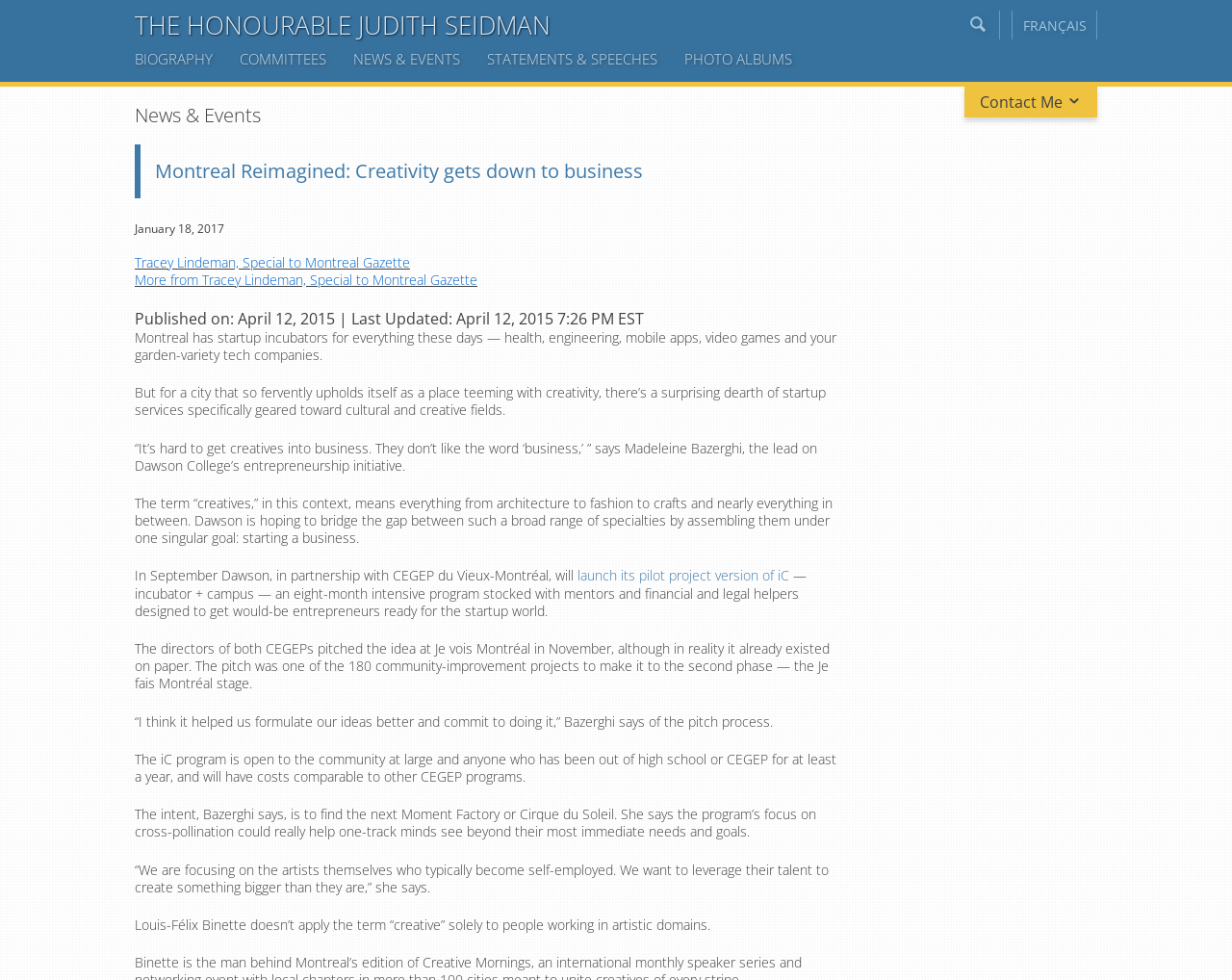Identify the bounding box coordinates of the region that should be clicked to execute the following instruction: "Send a message".

[0.122, 0.3, 0.183, 0.325]